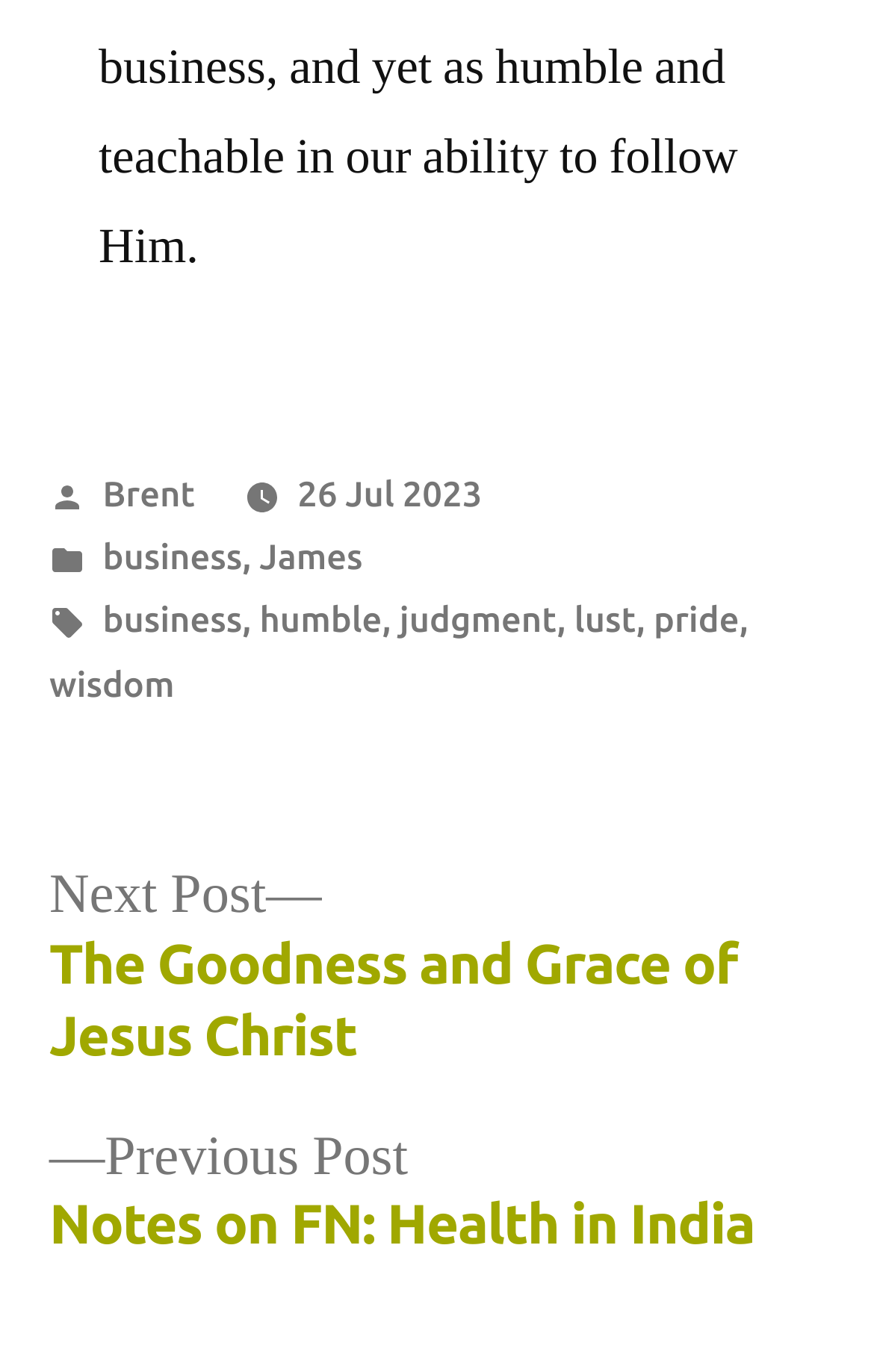Given the description "26 Jul 2023", determine the bounding box of the corresponding UI element.

[0.34, 0.345, 0.551, 0.374]